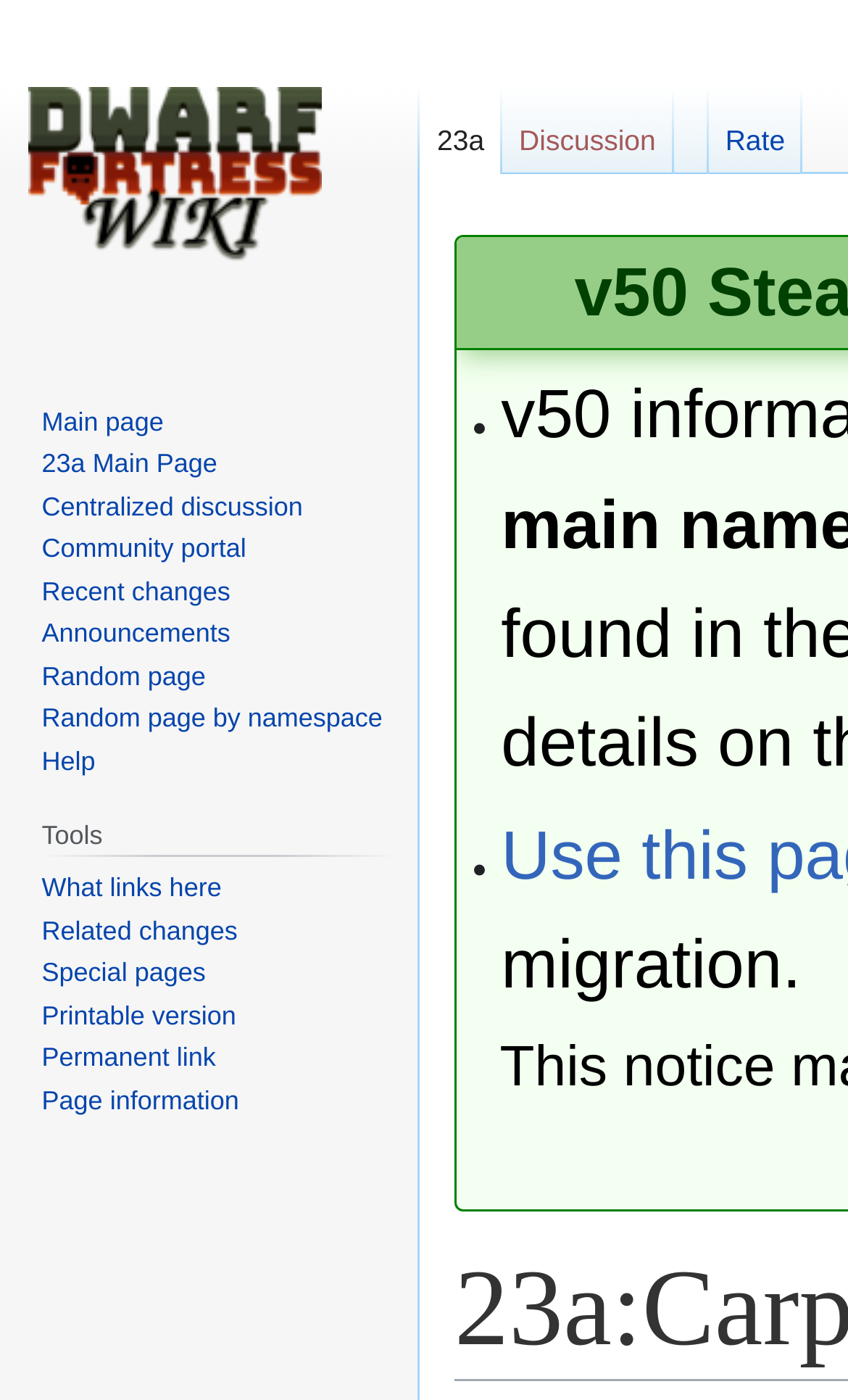Respond with a single word or phrase for the following question: 
How many navigation sections are there?

3